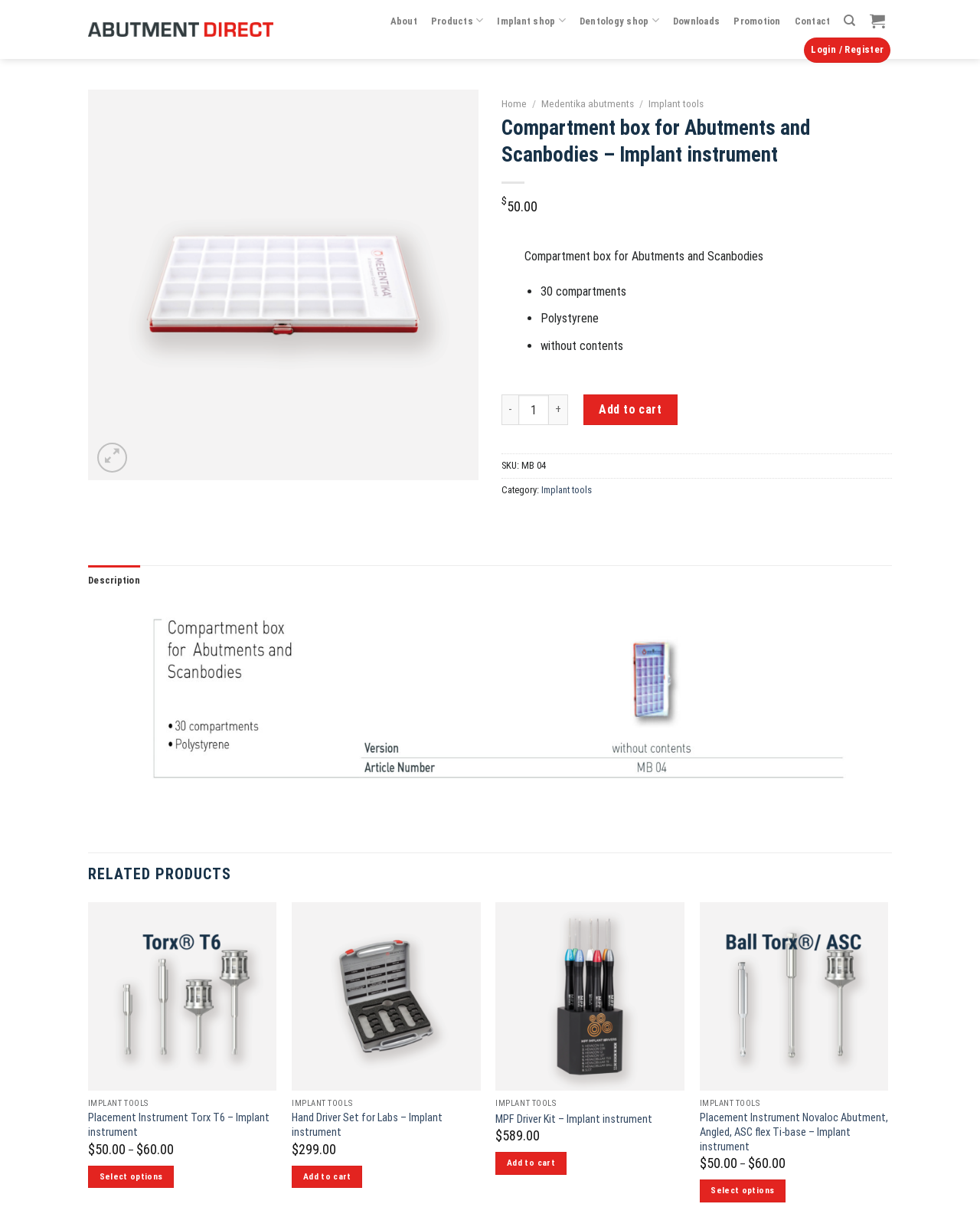With reference to the image, please provide a detailed answer to the following question: How many related products are listed on the webpage?

The number of related products can be found by counting the number of products listed in the related products section, which includes 'Placement Instrument Torx T6 - Implant instrument', 'Hand Driver Set for Labs - Implant instrument', 'MPF Driver Kit - Implant instrument', and 'Placement Instrument Novaloc Abutment, Angled, ASC flex Ti-base - Implant instrument'.